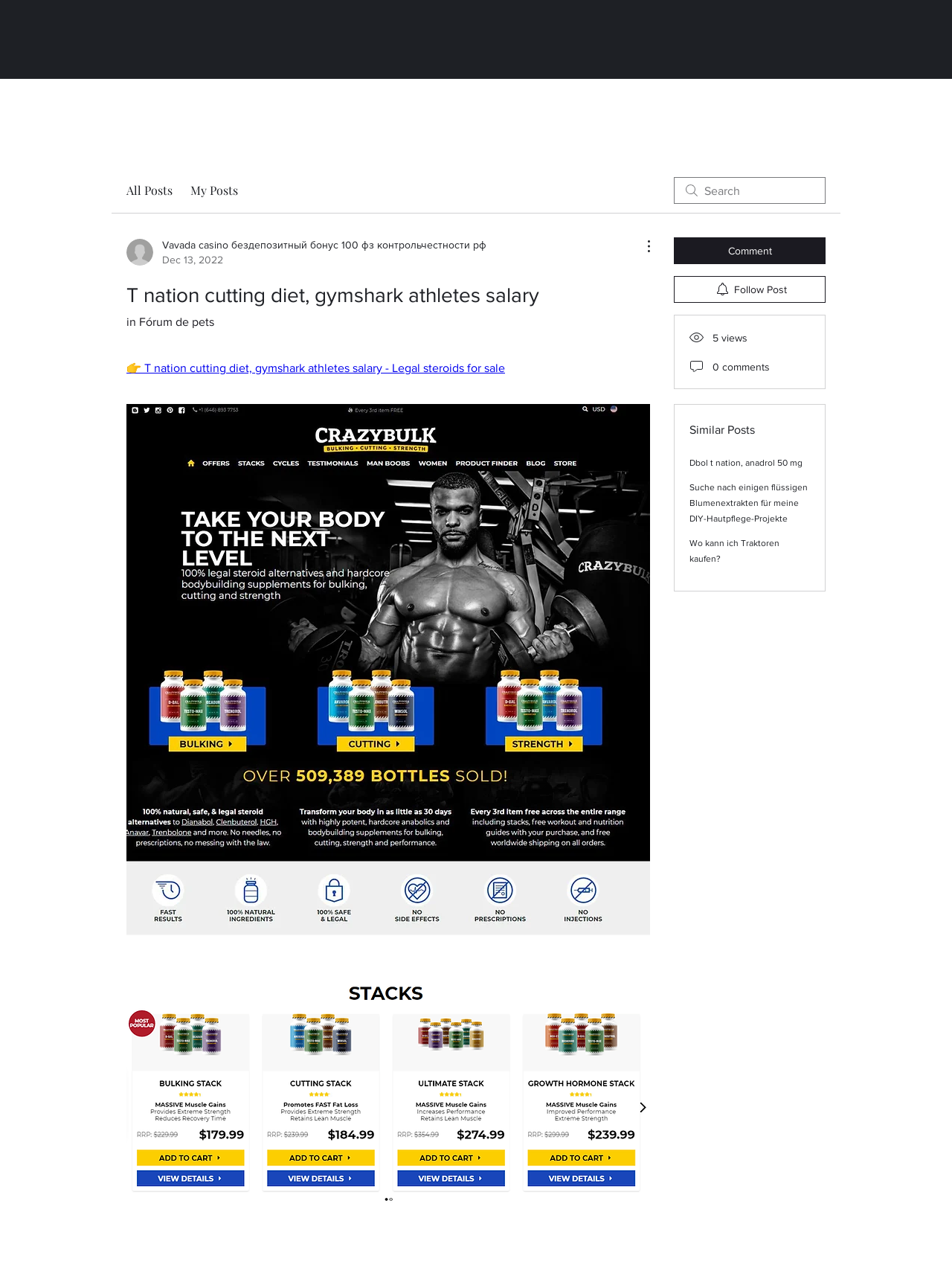Based on the element description: "Wo kann ich Traktoren kaufen?", identify the bounding box coordinates for this UI element. The coordinates must be four float numbers between 0 and 1, listed as [left, top, right, bottom].

[0.724, 0.423, 0.819, 0.443]